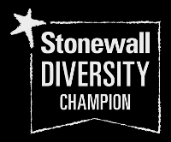What is the shape at the top left of the logo?
Use the image to give a comprehensive and detailed response to the question.

The logo features a distinctive star motif positioned at the top left, which suggests that the shape at the top left of the logo is a star.